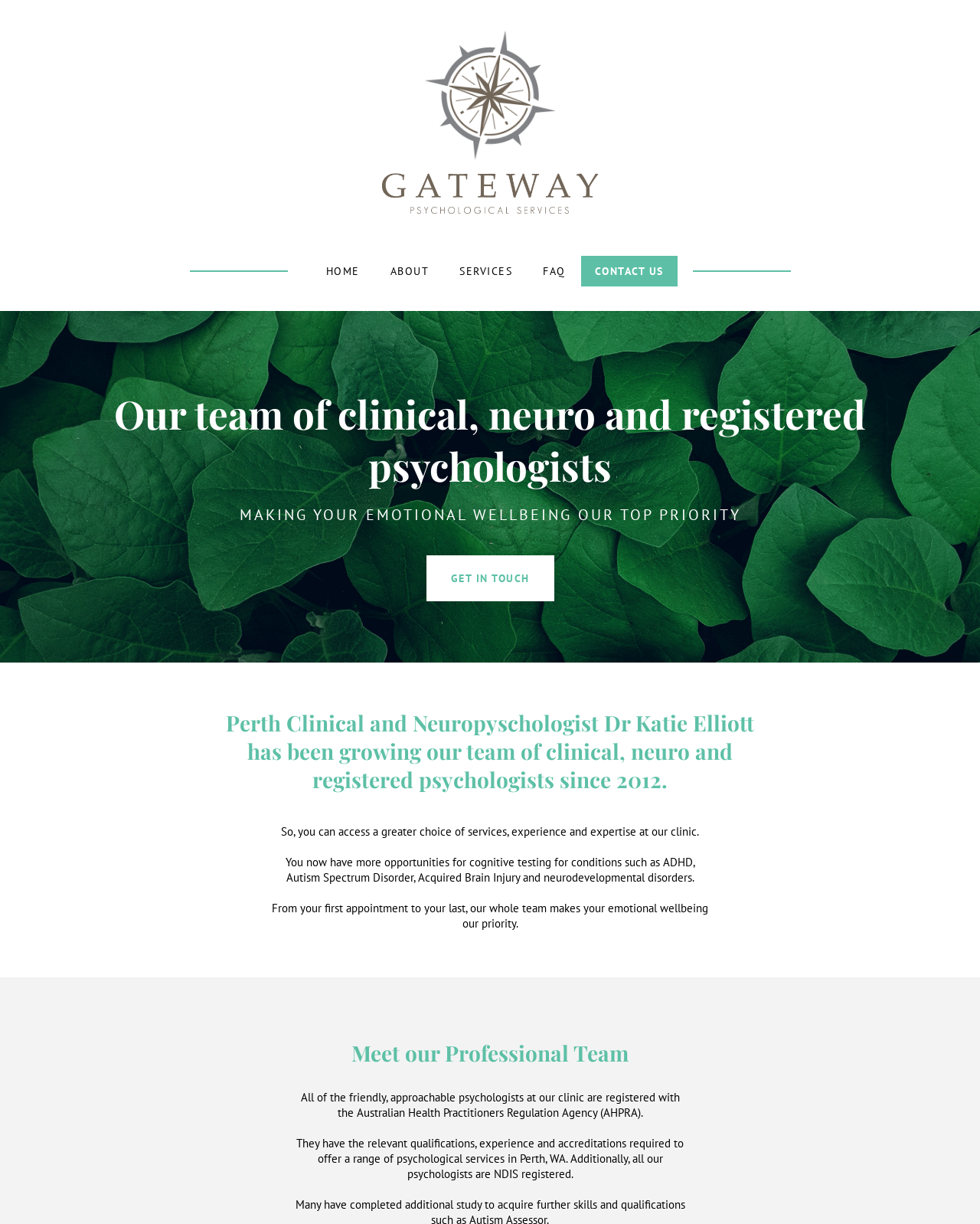Answer this question in one word or a short phrase: What services can be accessed at the clinic?

Cognitive testing